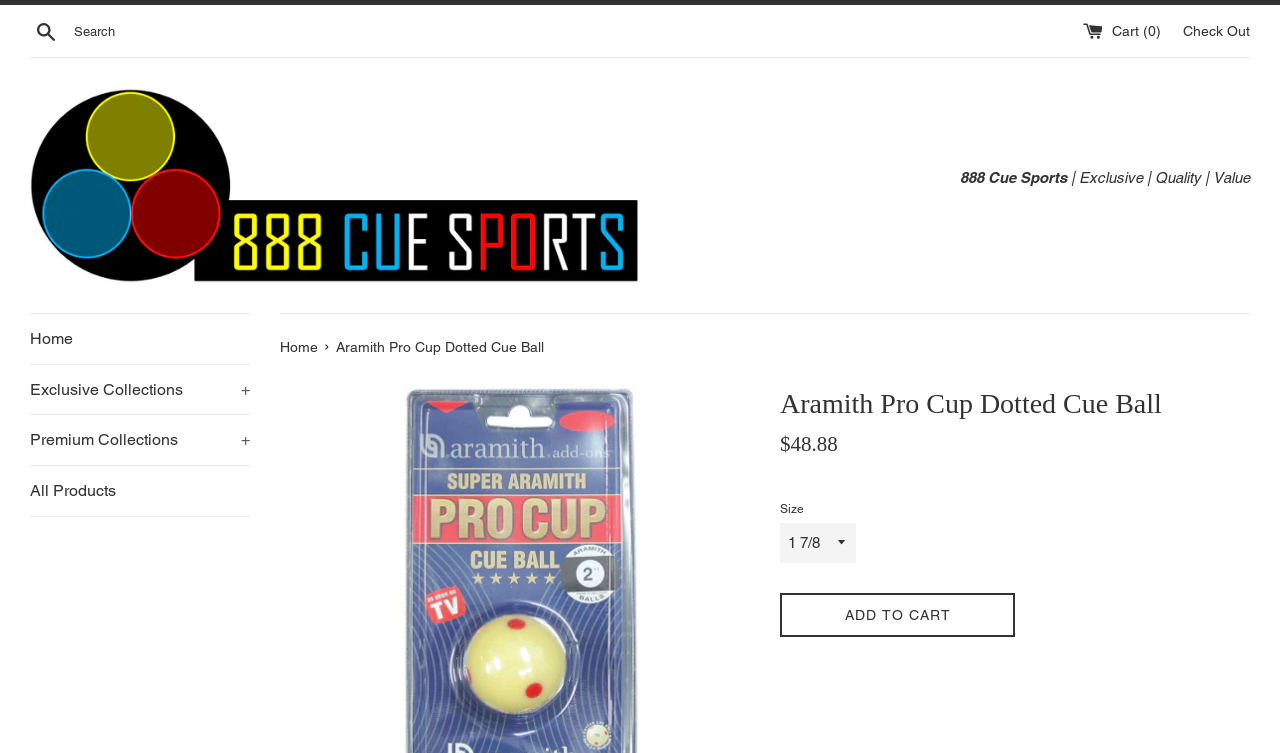Indicate the bounding box coordinates of the clickable region to achieve the following instruction: "Search for products."

[0.023, 0.023, 0.048, 0.058]